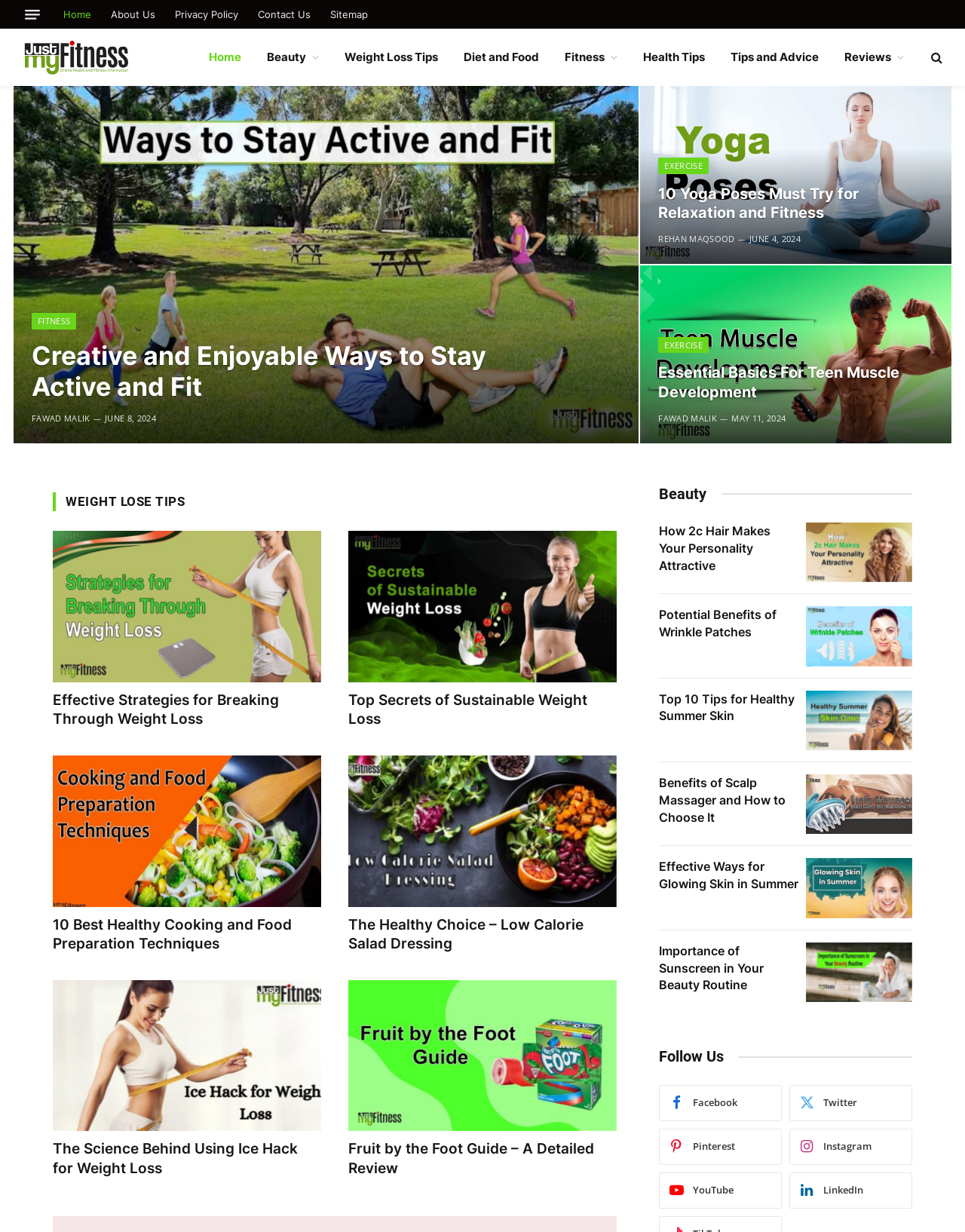From the image, can you give a detailed response to the question below:
What is the author of the article 'Essential Basics For Teen Muscle Development'?

By examining the webpage content, I found the article 'Essential Basics For Teen Muscle Development' and noticed that the author's name is mentioned as 'FAWAD MALIK' below the article heading.